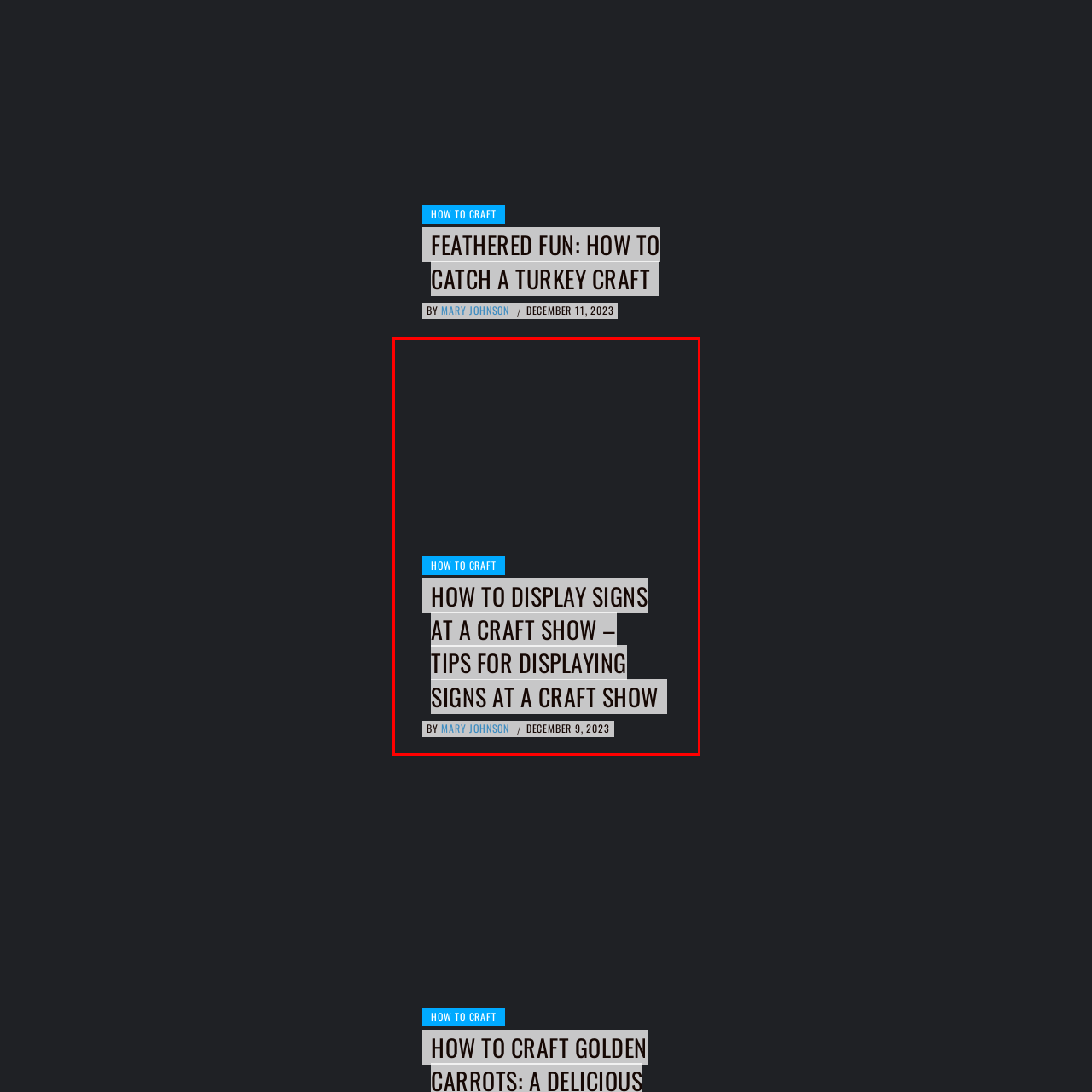Focus on the image within the purple boundary, What is the broader theme linked to the topic? 
Answer briefly using one word or phrase.

crafting